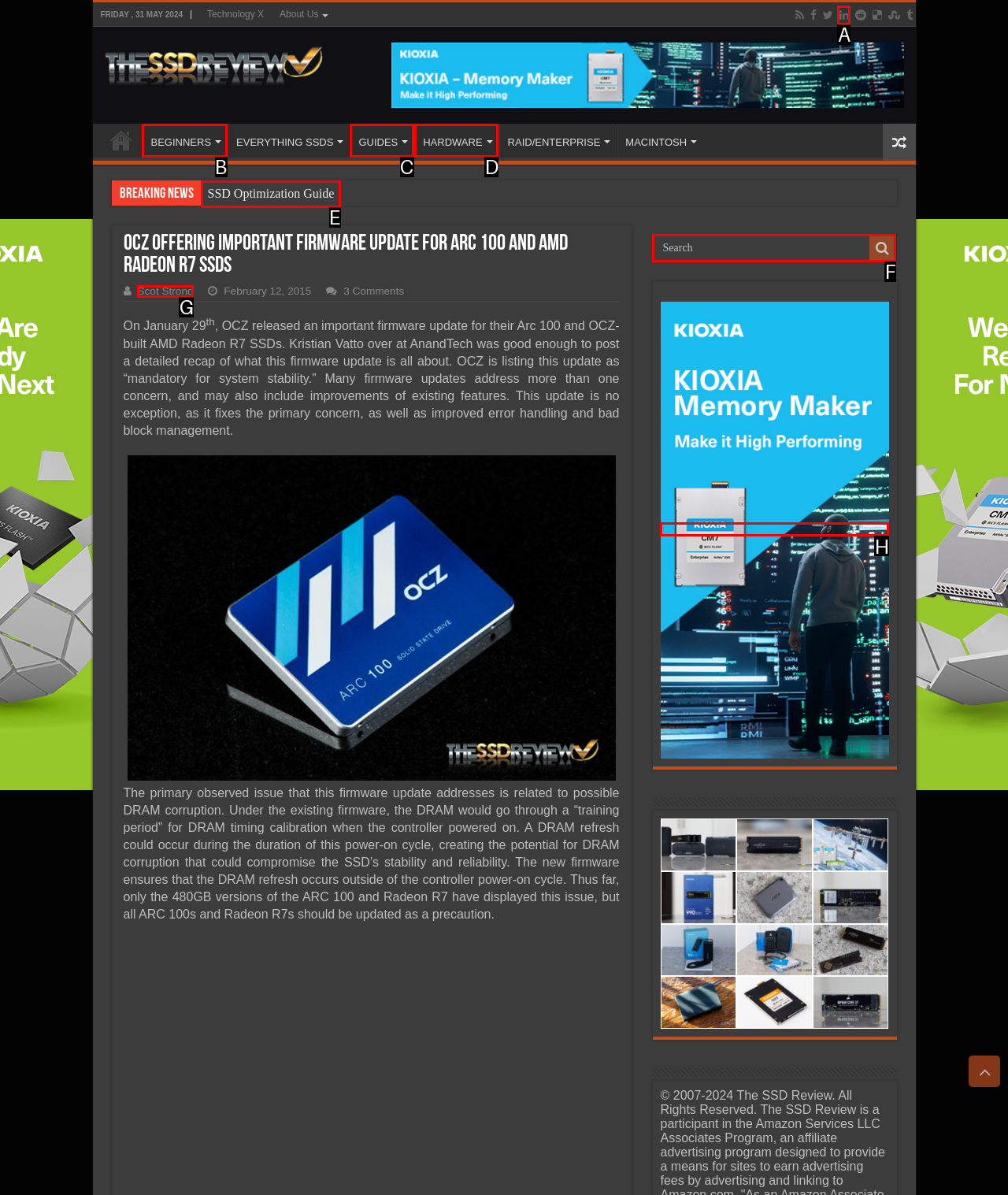Decide which HTML element to click to complete the task: Search for something Provide the letter of the appropriate option.

F